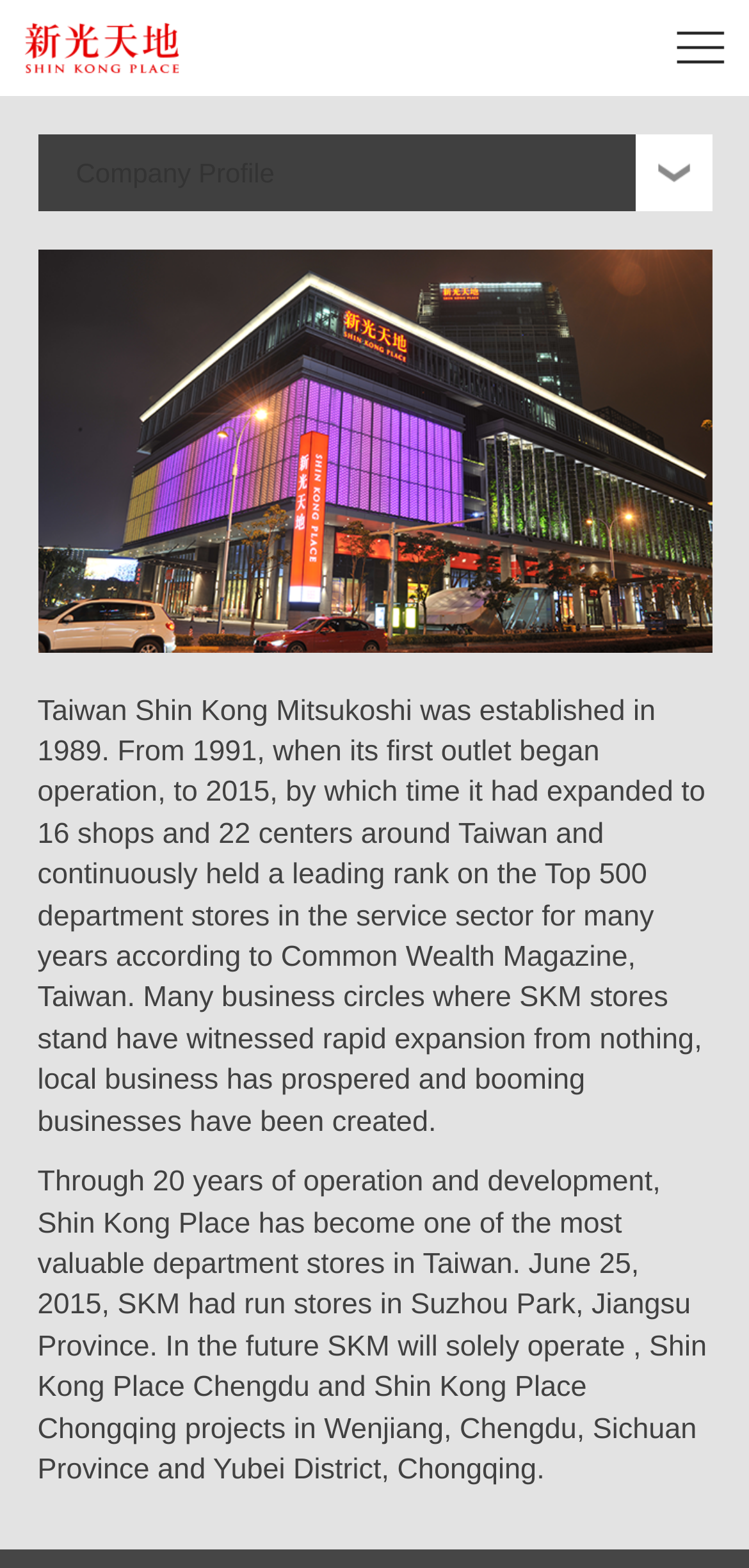Find the bounding box coordinates of the clickable area that will achieve the following instruction: "Go to the 'Waupaca County Fair' page".

None